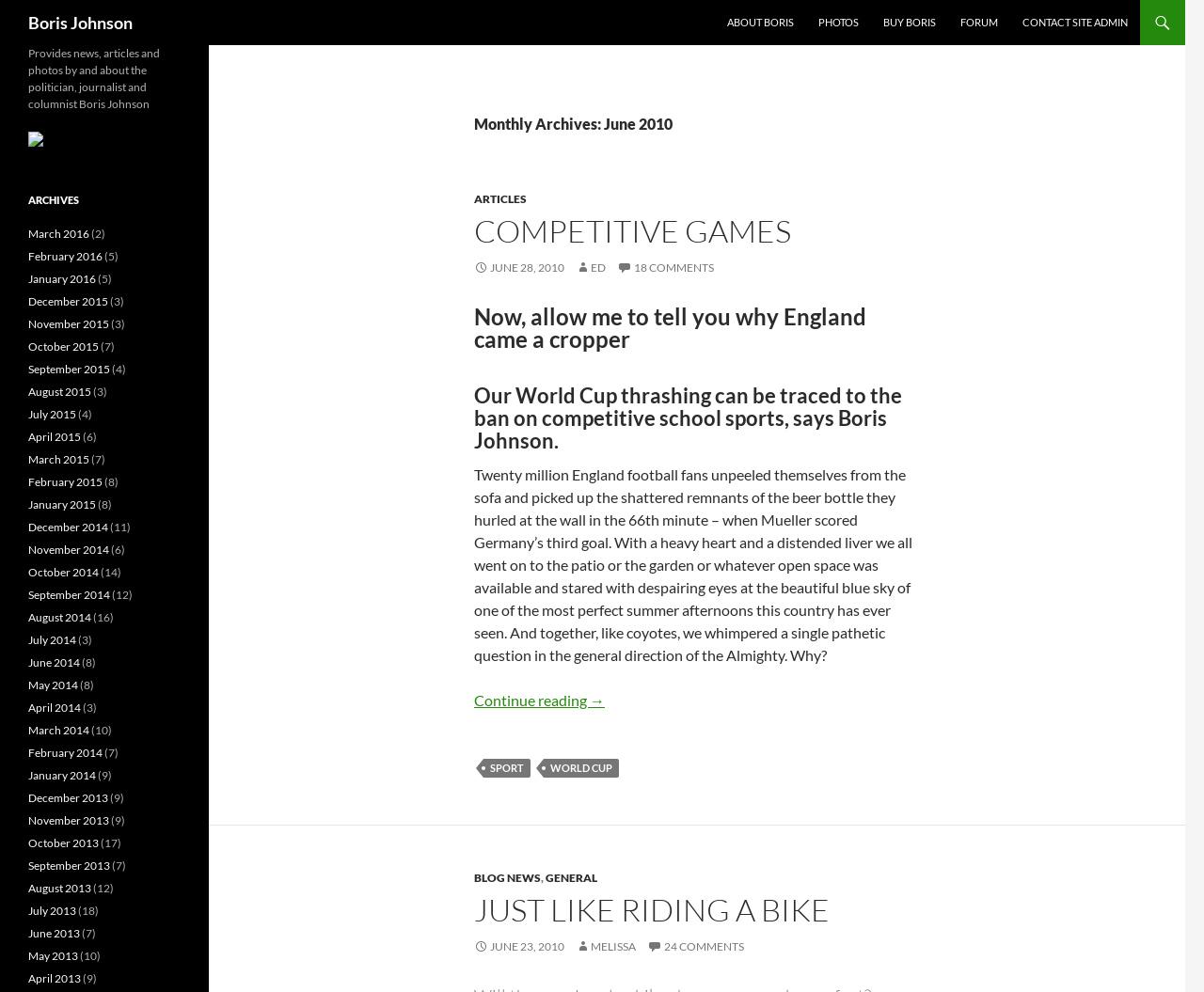Please identify the bounding box coordinates of the element I should click to complete this instruction: 'Check the 'ARCHIVES' section'. The coordinates should be given as four float numbers between 0 and 1, like this: [left, top, right, bottom].

[0.023, 0.193, 0.15, 0.21]